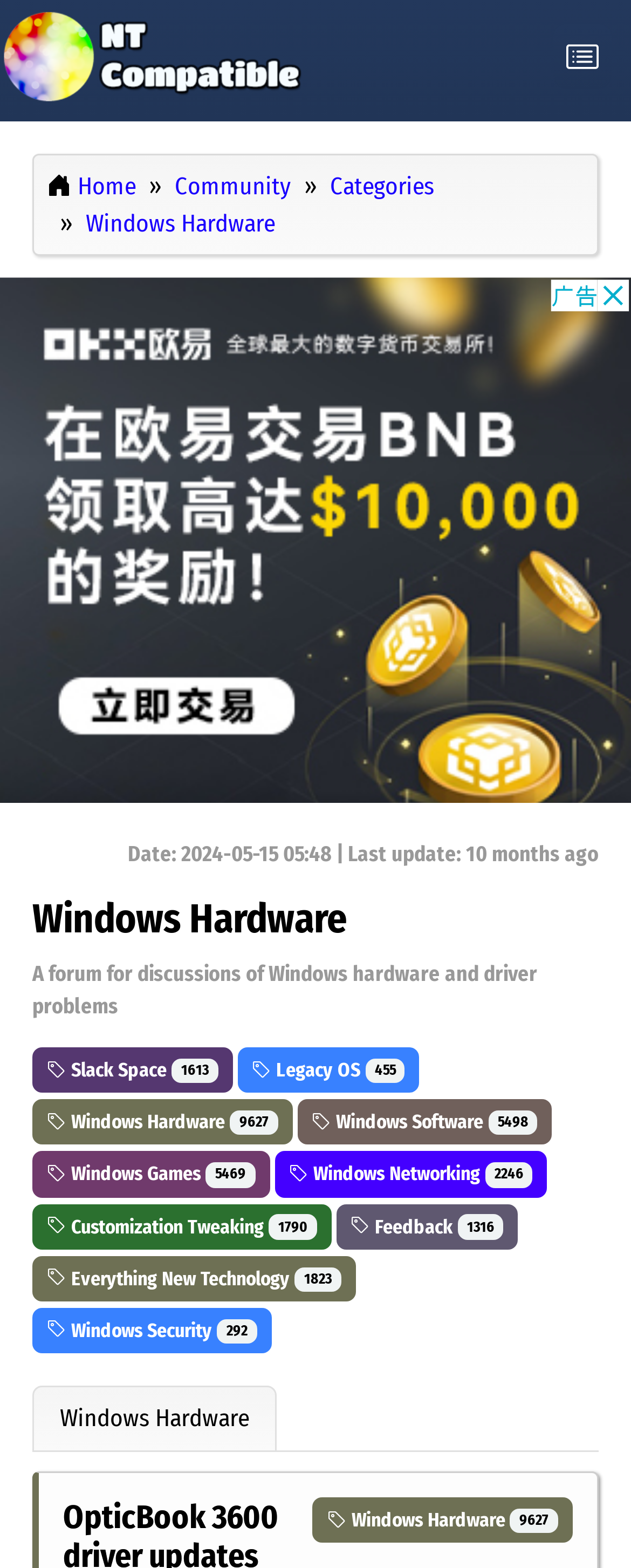Kindly determine the bounding box coordinates of the area that needs to be clicked to fulfill this instruction: "Visit the 'Windows Hardware' category".

[0.136, 0.133, 0.436, 0.151]